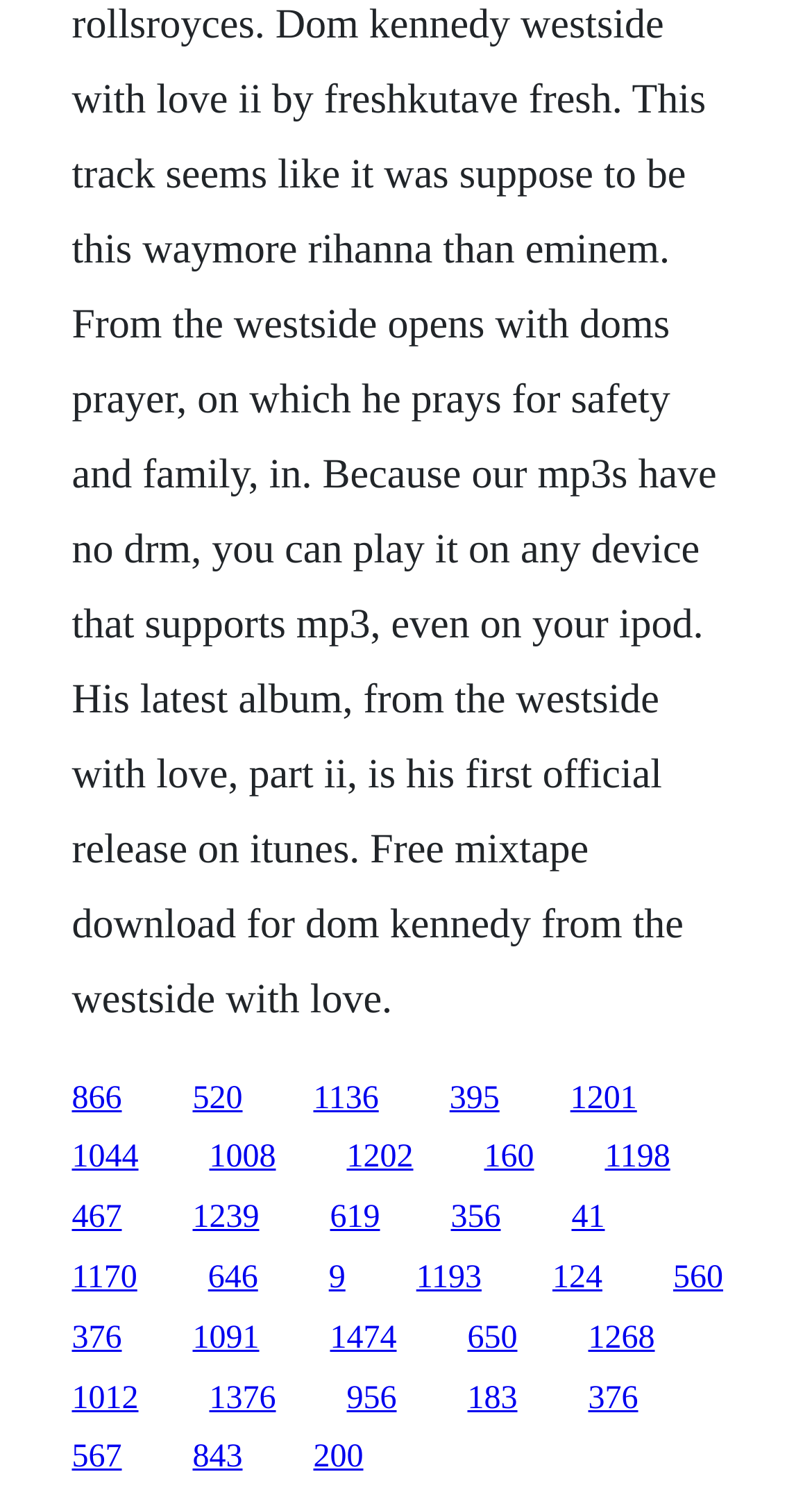Can you specify the bounding box coordinates of the area that needs to be clicked to fulfill the following instruction: "go to the ninth link"?

[0.745, 0.757, 0.825, 0.781]